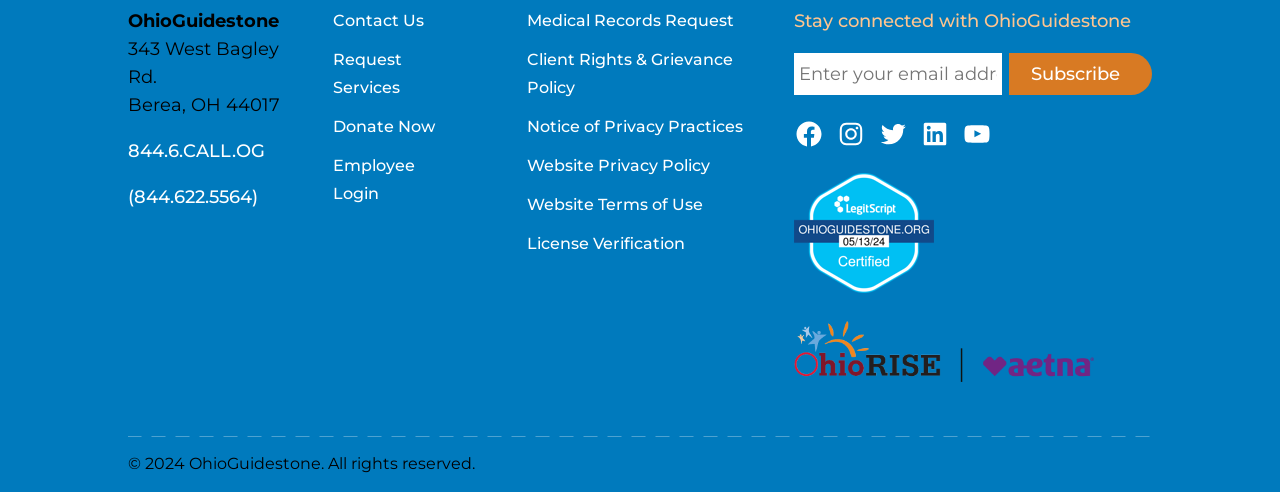How many links are available in the top section?
Provide a detailed answer to the question using information from the image.

I counted the number of links in the top section of the webpage, which include 'Contact Us', 'Request Services', 'Donate Now', and 'Employee Login'.